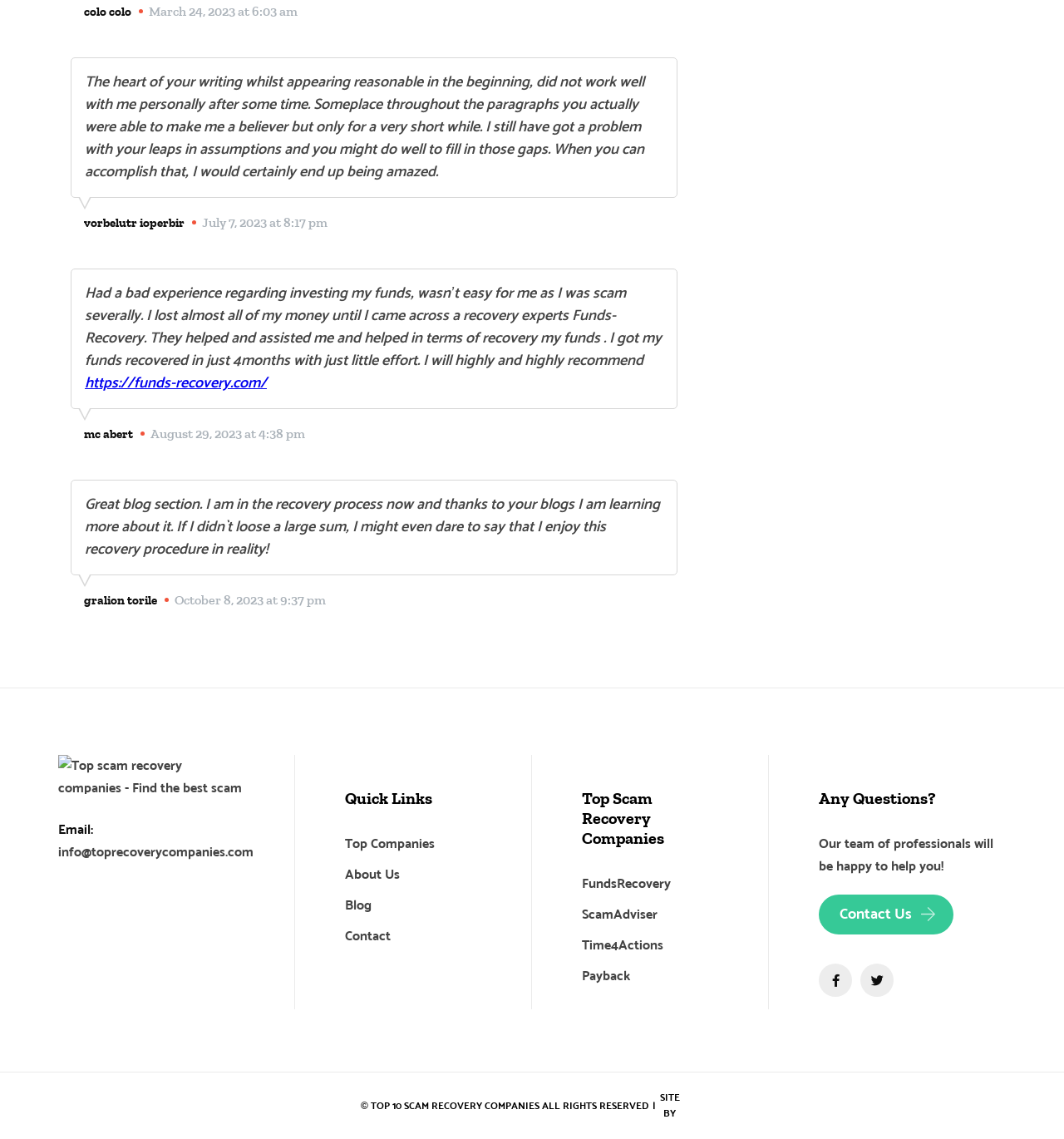What is the topic of the blog section?
Provide a comprehensive and detailed answer to the question.

The blog section appears to be discussing scam recovery, as evidenced by the text content of the articles, which mention topics such as investing, losing money, and recovering funds.